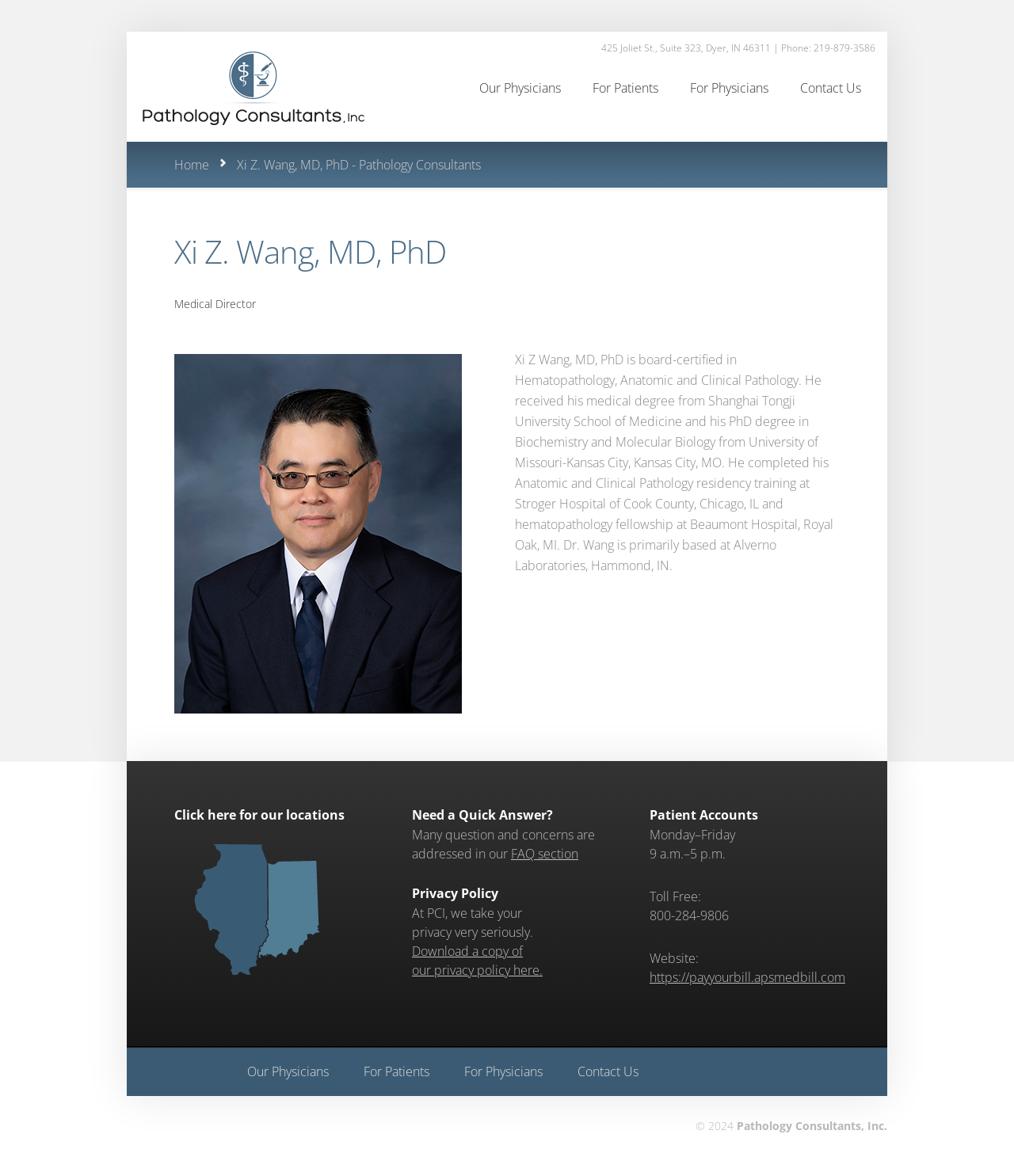Generate a comprehensive caption for the webpage you are viewing.

This webpage is about Dr. Xi Z Wang, a board-certified pathologist. At the top of the page, there is a logo of Pathology Consultants, accompanied by the address and phone number of the office. Below the logo, there are five navigation links: Home, Our Physicians, For Patients, For Physicians, and Contact Us.

The main content of the page is divided into two sections. The left section has a heading with Dr. Wang's name and title, followed by a brief description of his medical background and certifications. Below this, there is a link to the locations of his practice.

The right section has several headings, including "Need a Quick Answer?", "Privacy Policy", "Patient Accounts", and others. Under each heading, there is a brief description or information related to the topic. For example, under "Need a Quick Answer?", there is a link to the FAQ section. Under "Privacy Policy", there is a statement about taking privacy seriously, with a link to download a copy of the policy. Under "Patient Accounts", there is information about the office hours and contact details.

At the bottom of the page, there is a footer section with a copyright notice and the name of Pathology Consultants, Inc.